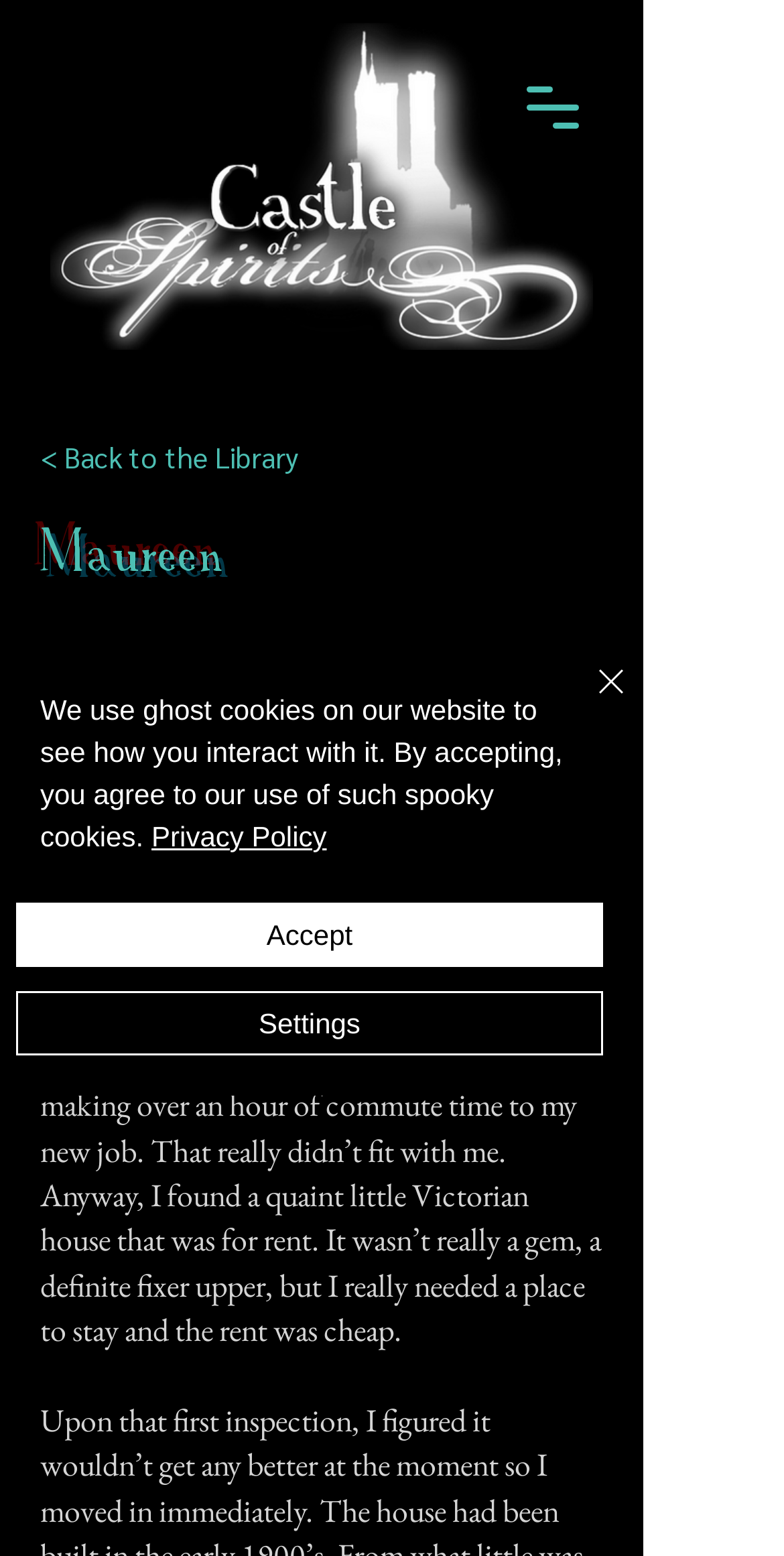Present a detailed account of what is displayed on the webpage.

The webpage appears to be a personal story-sharing platform, specifically focused on real ghost stories. At the top-left corner, there is a logo for the website "Castle of Spirits" featuring a glowing silhouette of a castle. Next to the logo, there is a navigation menu button. 

Below the logo, there is a heading "Maureen" followed by "USA" and "August 2003" on the same line, indicating the author and the date of the story. 

The main content of the webpage is a personal story written by Maureen, which starts with a sentence "I’m set to tell a story that even today makes my flesh crawl and my knees become weak." The story continues below, describing how Maureen found a quaint little Victorian house to rent after being kicked out of her apartment. 

At the bottom of the page, there is a notification alert about the website's use of "ghost cookies" to track user interactions, with options to accept, view the privacy policy, or adjust settings. There is also a close button with an "X" icon to dismiss the alert.